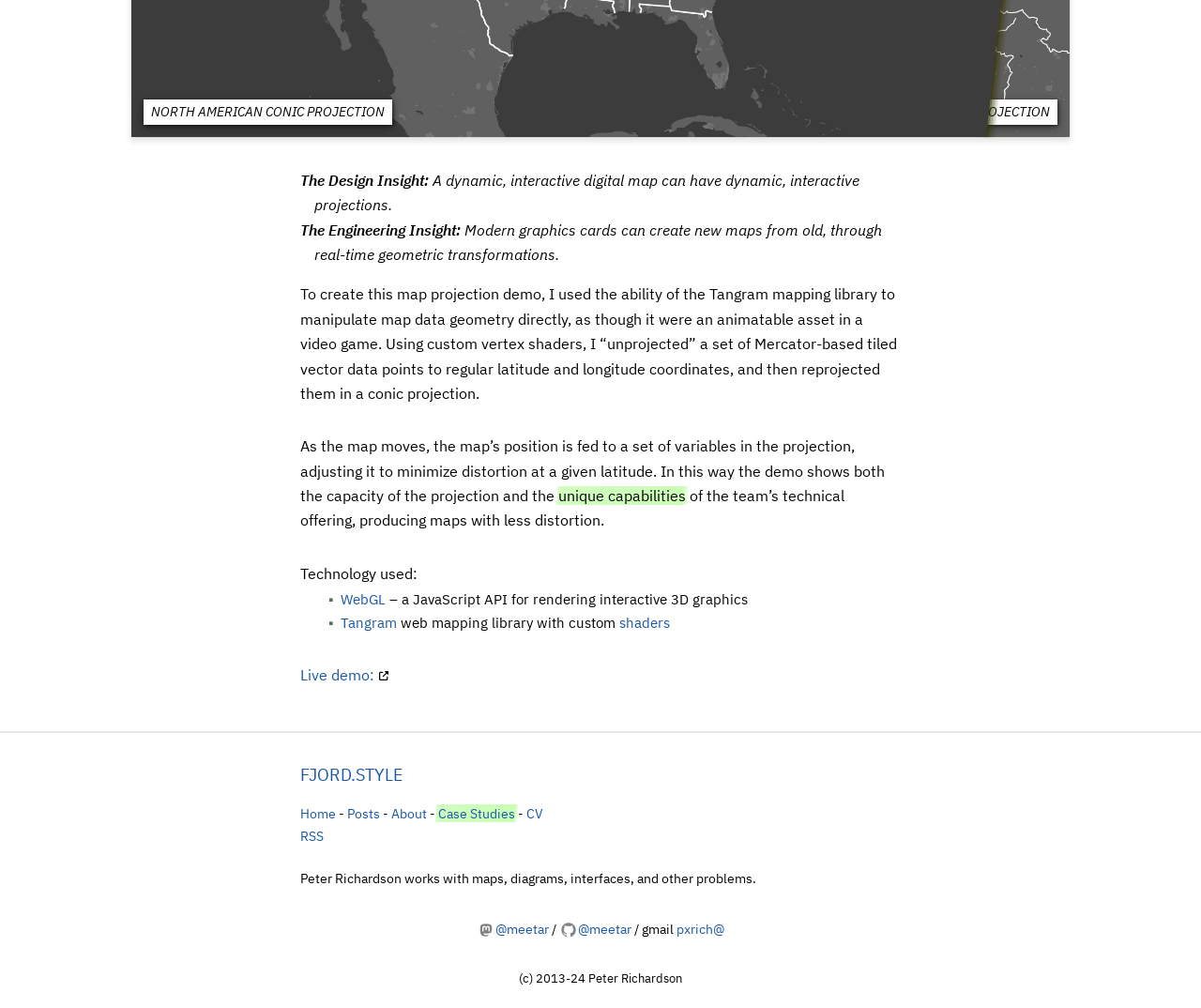Identify the bounding box coordinates of the region that should be clicked to execute the following instruction: "Visit the 'FJORD.STYLE' website".

[0.25, 0.757, 0.336, 0.779]